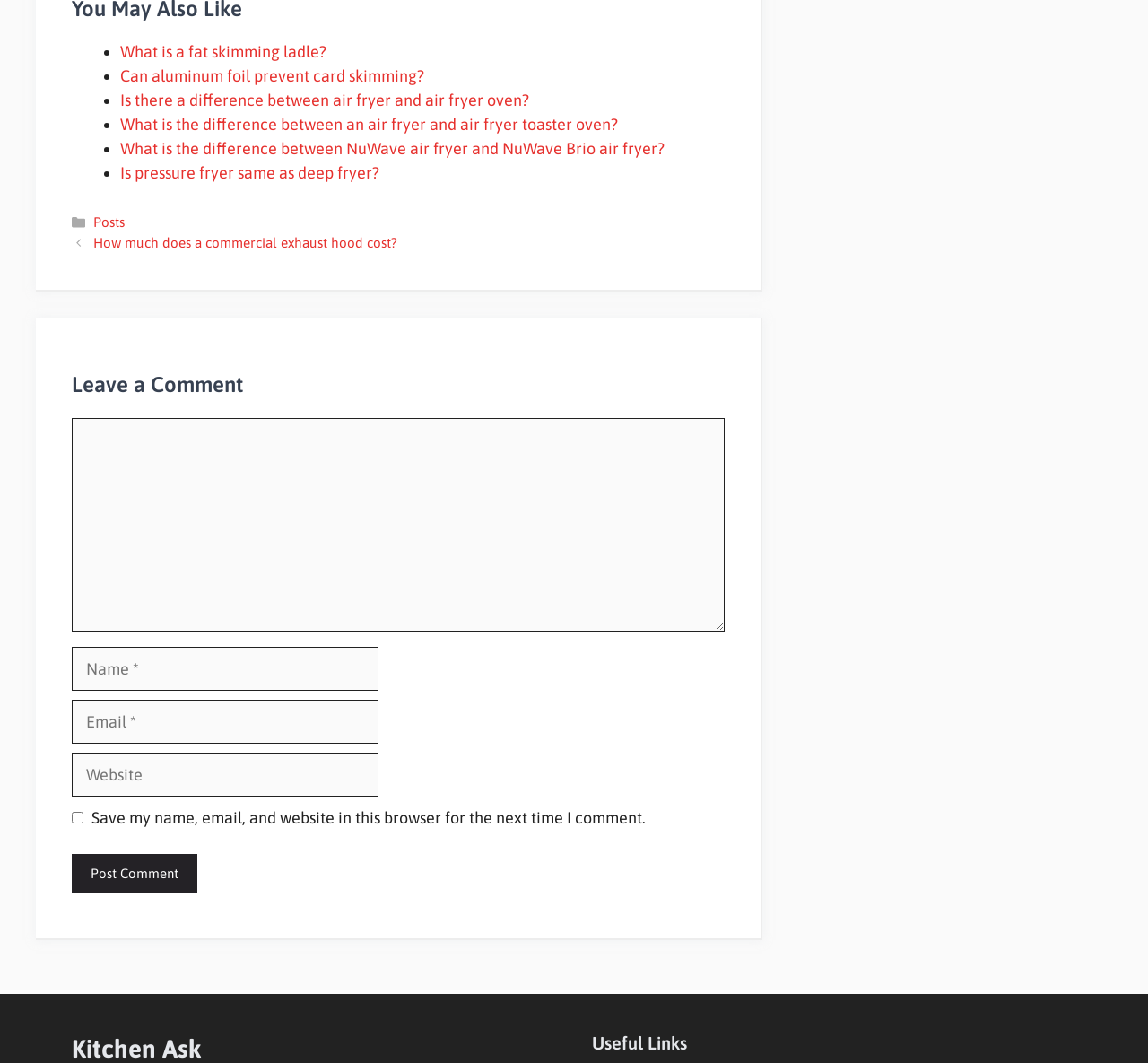What is the purpose of the 'Leave a Comment' section?
From the details in the image, answer the question comprehensively.

The 'Leave a Comment' section is present at the bottom of the webpage, which allows users to enter their name, email, website, and comment. This section is used to collect user feedback or opinions on the article or topic.